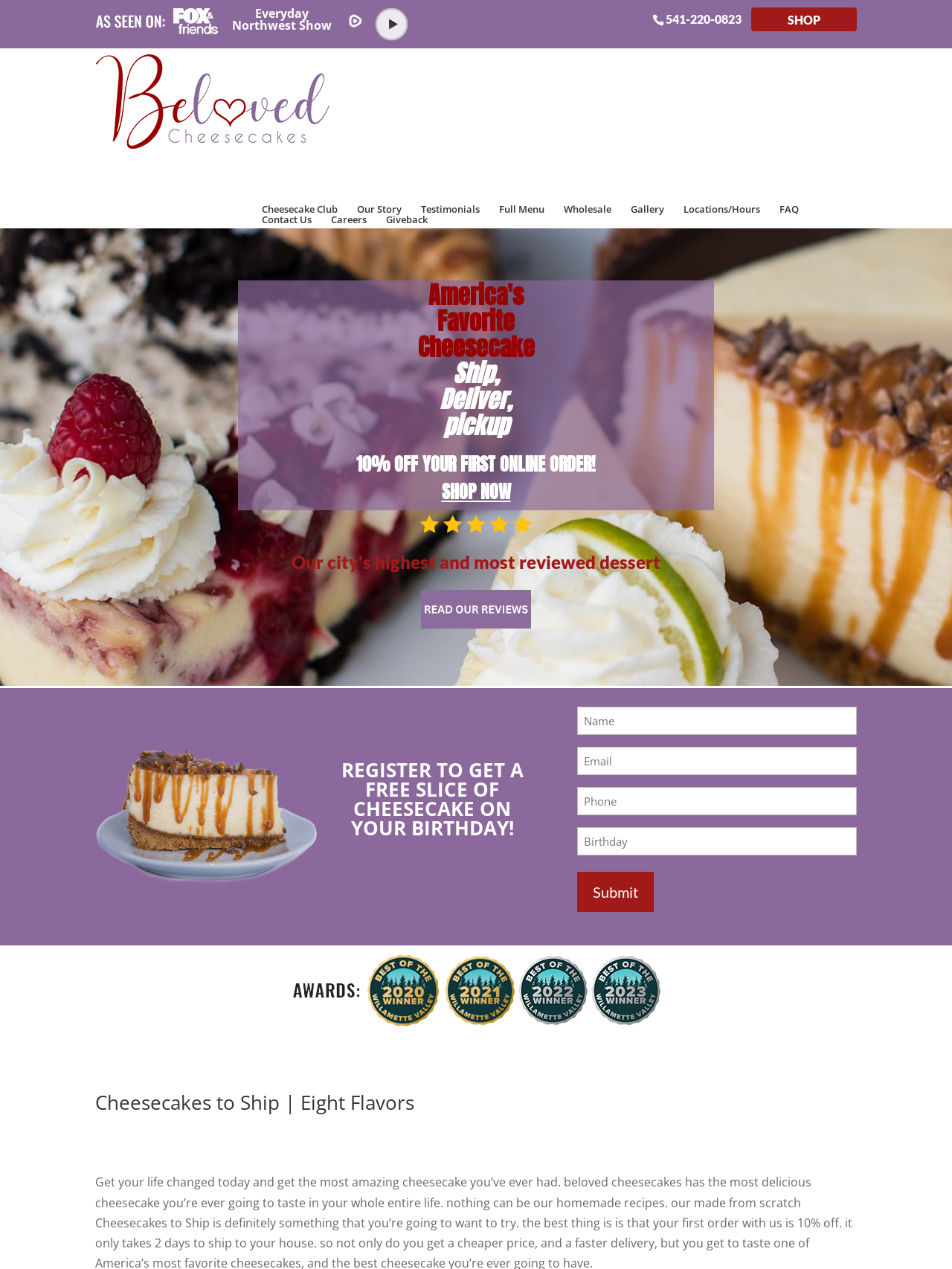Please identify the bounding box coordinates of the element's region that needs to be clicked to fulfill the following instruction: "Click the 'Submit' button". The bounding box coordinates should consist of four float numbers between 0 and 1, i.e., [left, top, right, bottom].

[0.606, 0.692, 0.687, 0.723]